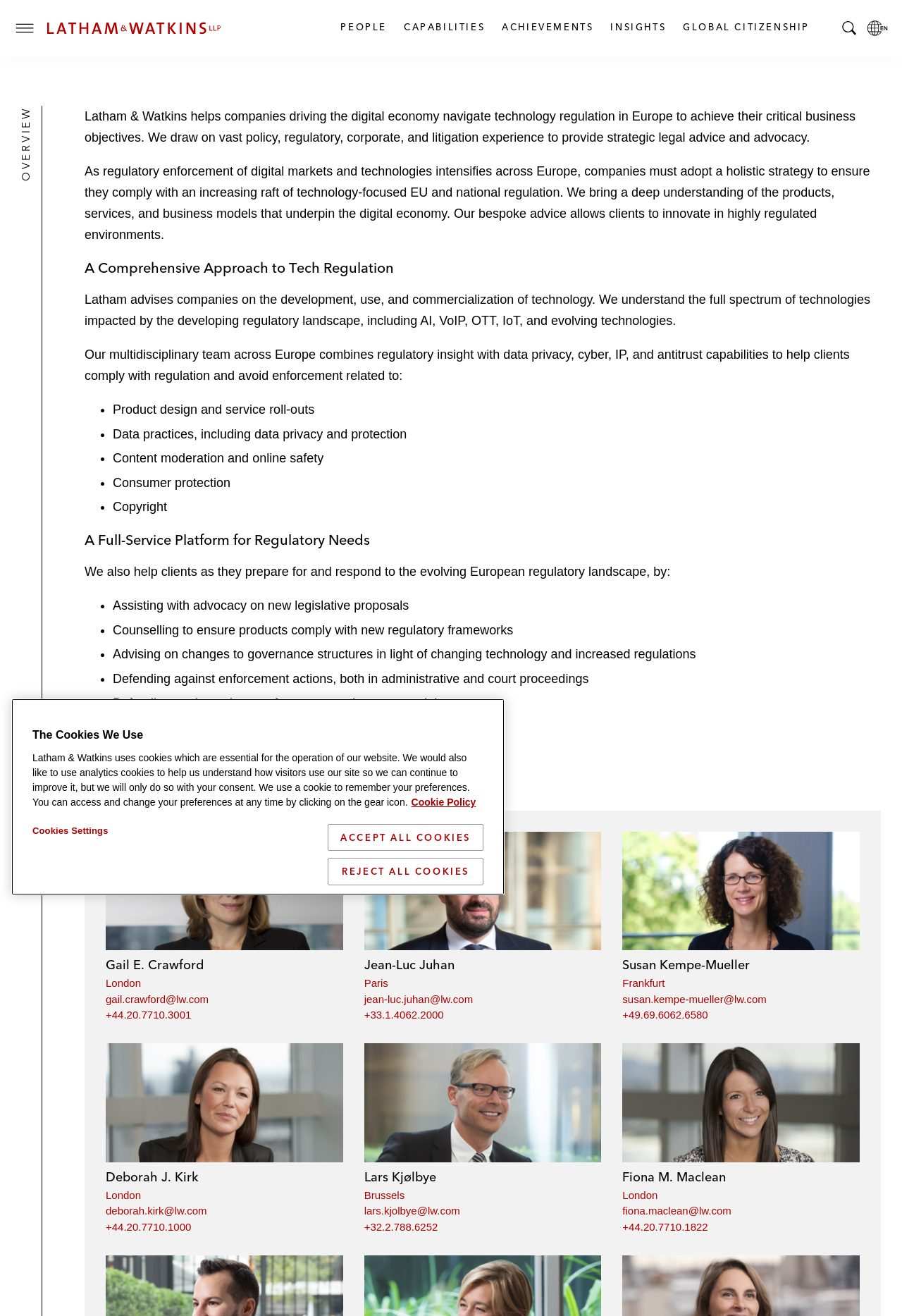Generate a comprehensive caption for the webpage you are viewing.

The webpage is about Latham & Watkins, a law firm that helps companies navigate technology regulation in Europe. At the top left corner, there is a toggle menu button with a "Menu" image. Next to it, there is a link to the law firm's homepage, accompanied by a "Latham & Watkins" image. 

On the top right corner, there are several links to different sections of the website, including "PEOPLE", "CAPABILITIES", "ACHIEVEMENTS", "INSIGHTS", and "GLOBAL CITIZENSHIP". There is also a search toggle button with a "Search" image.

Below the top navigation bar, there is a heading "OVERVIEW" followed by a paragraph of text that describes the law firm's services in helping companies navigate technology regulation in Europe. 

The next section is headed "A Comprehensive Approach to Tech Regulation" and describes the law firm's expertise in advising companies on the development, use, and commercialization of technology. This section is followed by a list of areas where the law firm provides regulatory advice, including product design and service roll-outs, data practices, content moderation, and consumer protection.

The following section is headed "A Full-Service Platform for Regulatory Needs" and describes how the law firm helps clients prepare for and respond to the evolving European regulatory landscape. This section is followed by a list of services provided, including advocacy on new legislative proposals, counseling on compliance with new regulatory frameworks, and defending against enforcement actions.

Finally, there is a "CONTACTS" section that lists several lawyers with their names, locations, email addresses, and phone numbers. Each lawyer's information is accompanied by a photo.